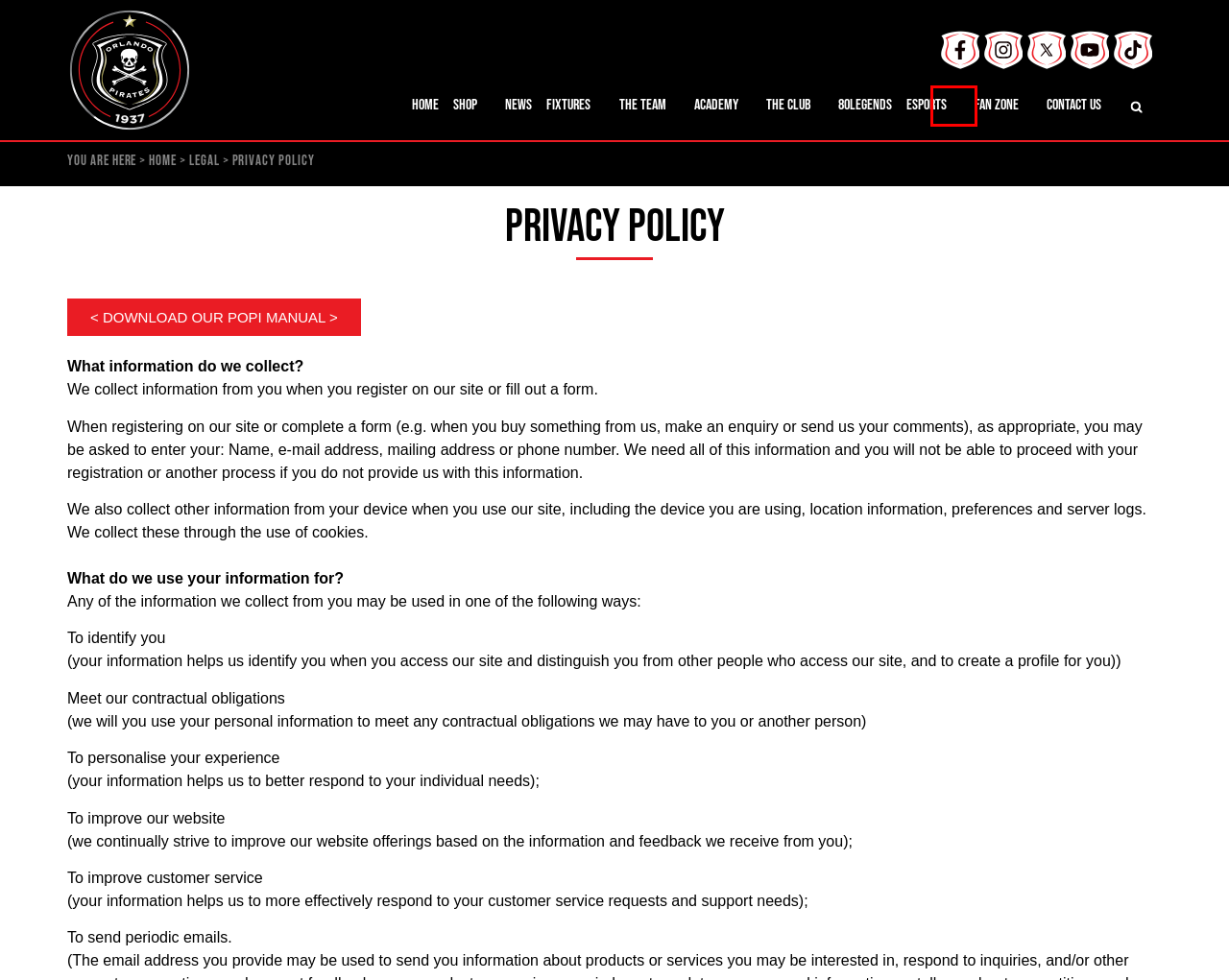You have a screenshot of a webpage with a red bounding box around a UI element. Determine which webpage description best matches the new webpage that results from clicking the element in the bounding box. Here are the candidates:
A. Contact Us | Orlando Pirates Football Club | Email & Telephone Details
B. 80Legends - Orlando Pirates FC
C. Fan Zone | Social Media, Photo & Video Gallery | Follow Orlando Pirates
D. The Club - Orlando Pirates FC
E. eSports | Orlando Pirates Football Club
F. The Official Orlando Pirates Online Store
G. Academy | Orlando Pirates Football Club
H. News - Orlando Pirates FC

E